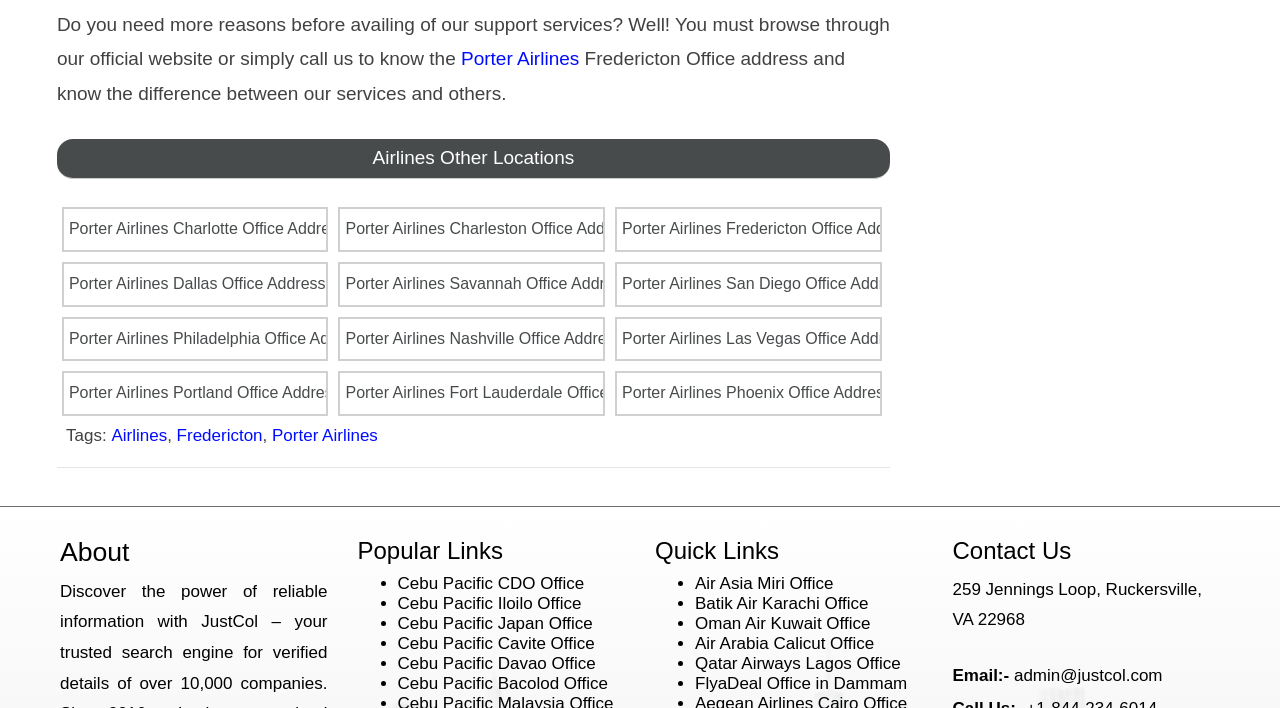Answer with a single word or phrase: 
How many links are listed under Quick Links?

5